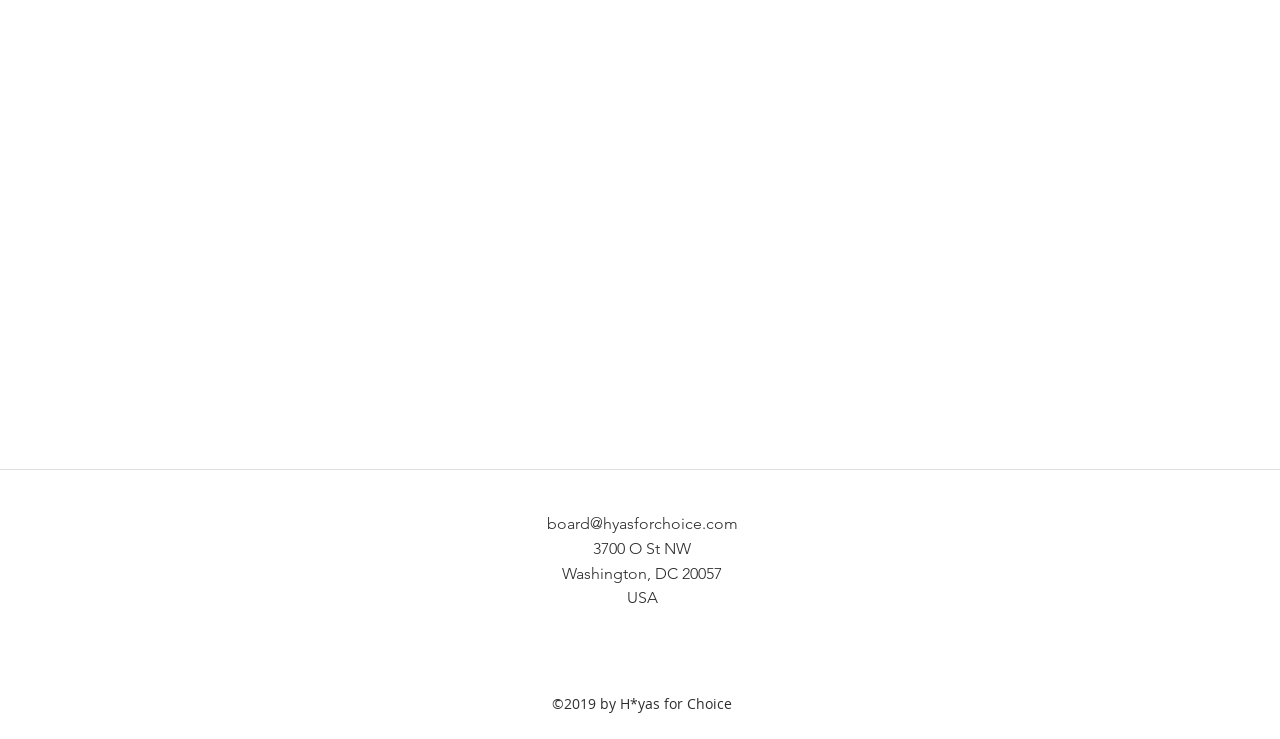What is the year of copyright?
Please analyze the image and answer the question with as much detail as possible.

The copyright information is provided at the bottom of the webpage, which states '©2019 by H*yas for Choice'.